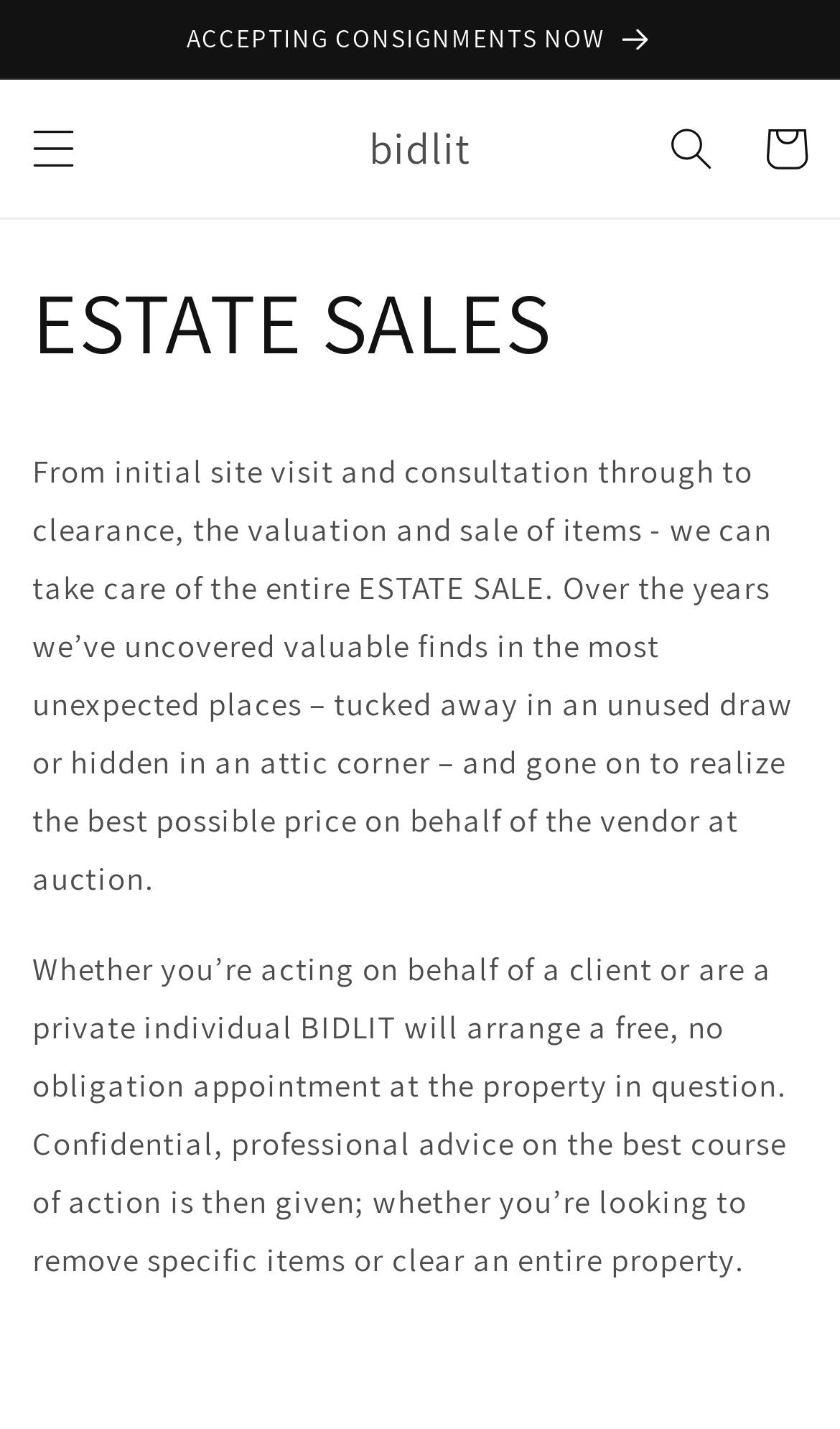Who can benefit from the company's services?
Refer to the image and provide a thorough answer to the question.

The webpage content mentions that the company's services are available to both private individuals and clients, implying that the company can assist anyone who needs to clear an estate or sell items.